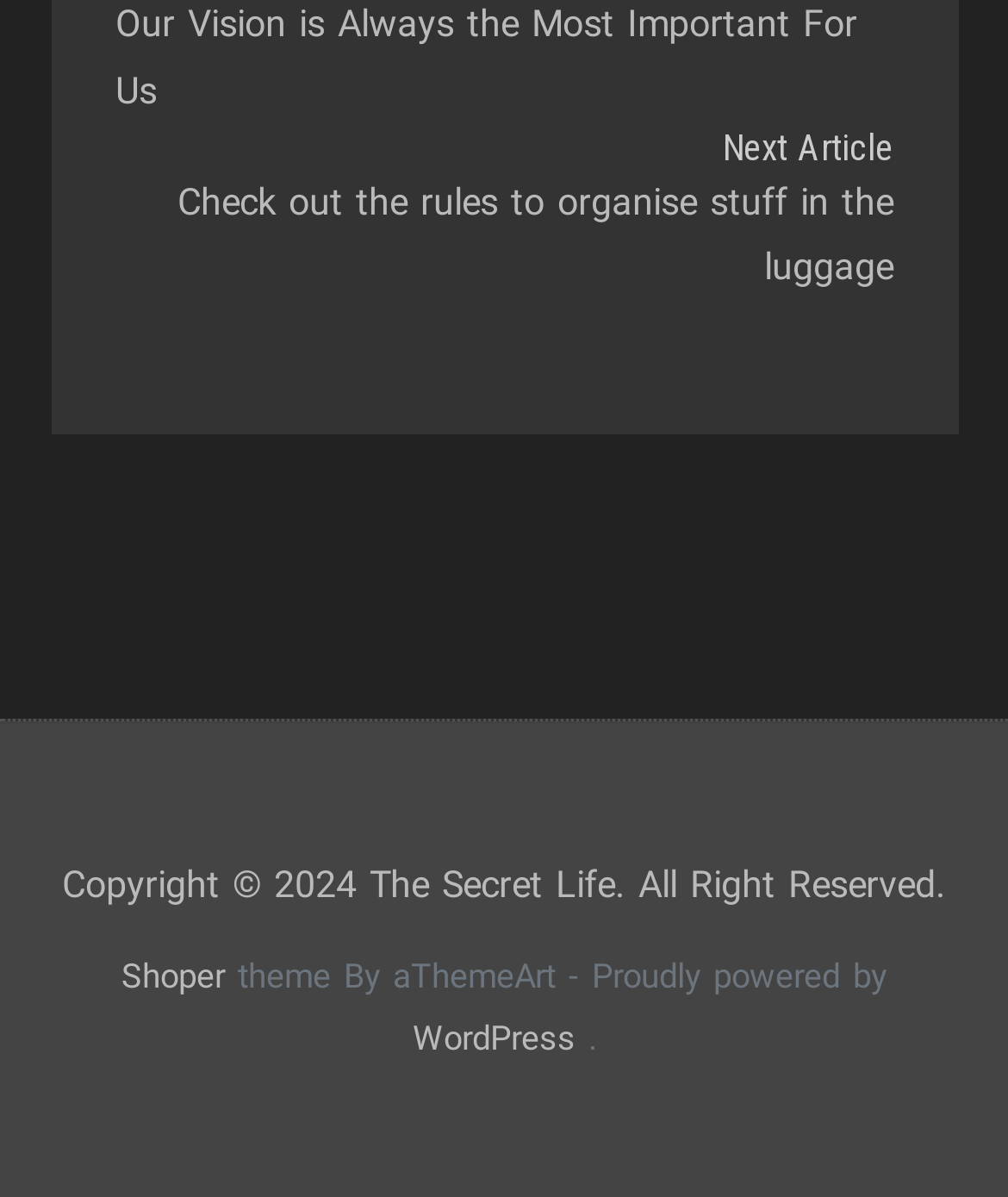Answer this question in one word or a short phrase: What is the platform used to power the website?

WordPress